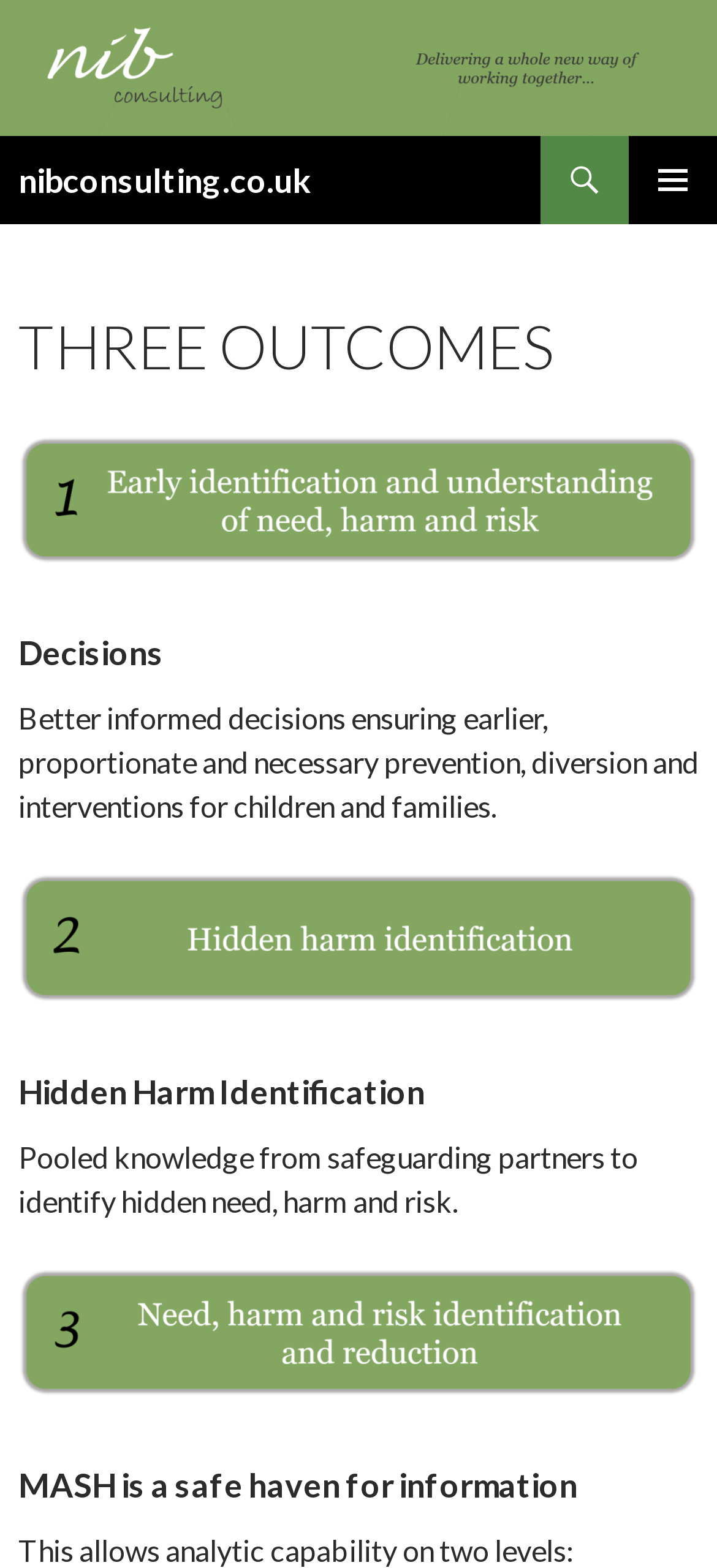Locate the UI element described by alt="nibconsulting.co.uk" in the provided webpage screenshot. Return the bounding box coordinates in the format (top-left x, top-left y, bottom-right x, bottom-right y), ensuring all values are between 0 and 1.

[0.0, 0.029, 1.0, 0.052]